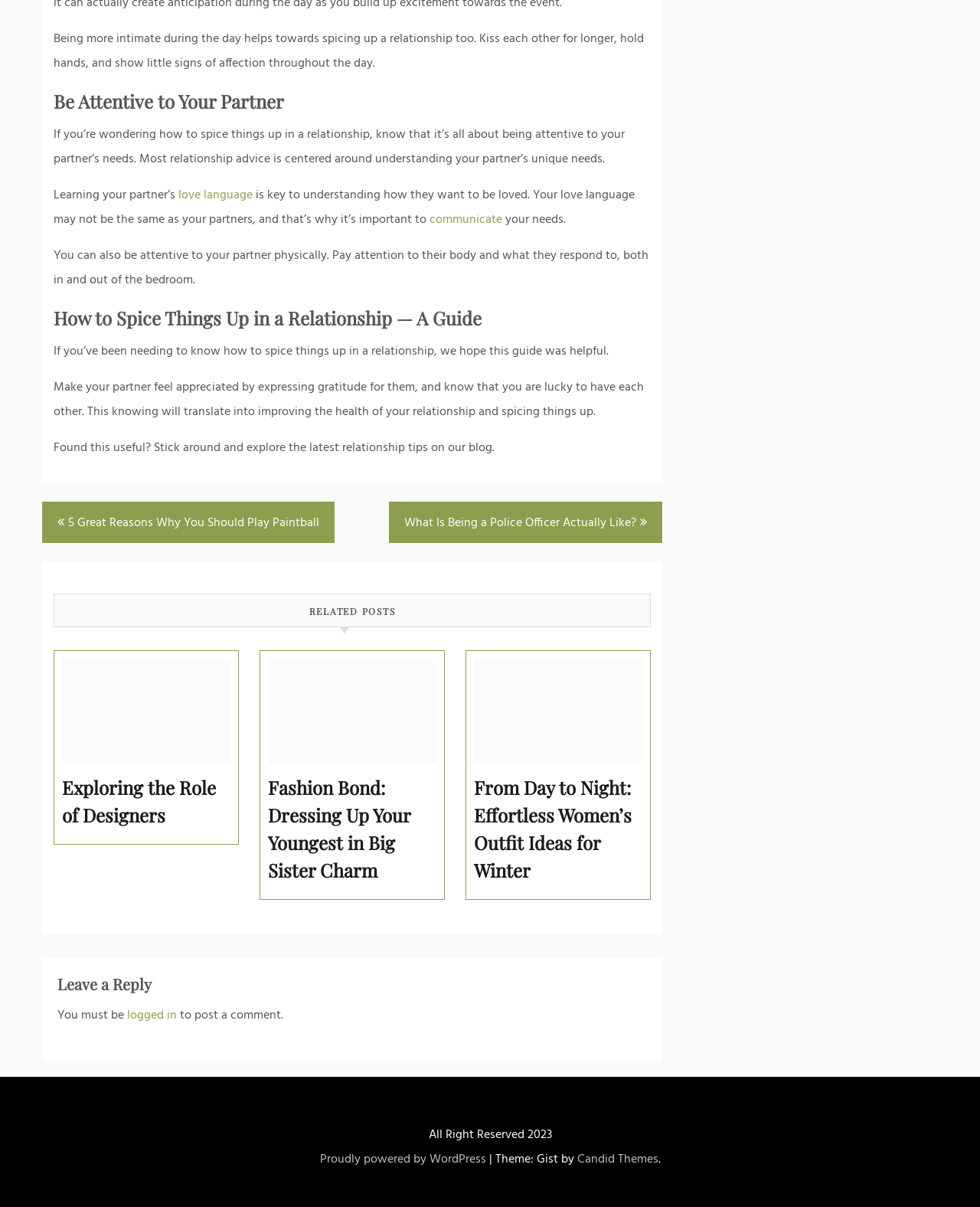Please specify the bounding box coordinates of the clickable region necessary for completing the following instruction: "Read the 'RELATED POSTS' section". The coordinates must consist of four float numbers between 0 and 1, i.e., [left, top, right, bottom].

[0.055, 0.492, 0.664, 0.52]